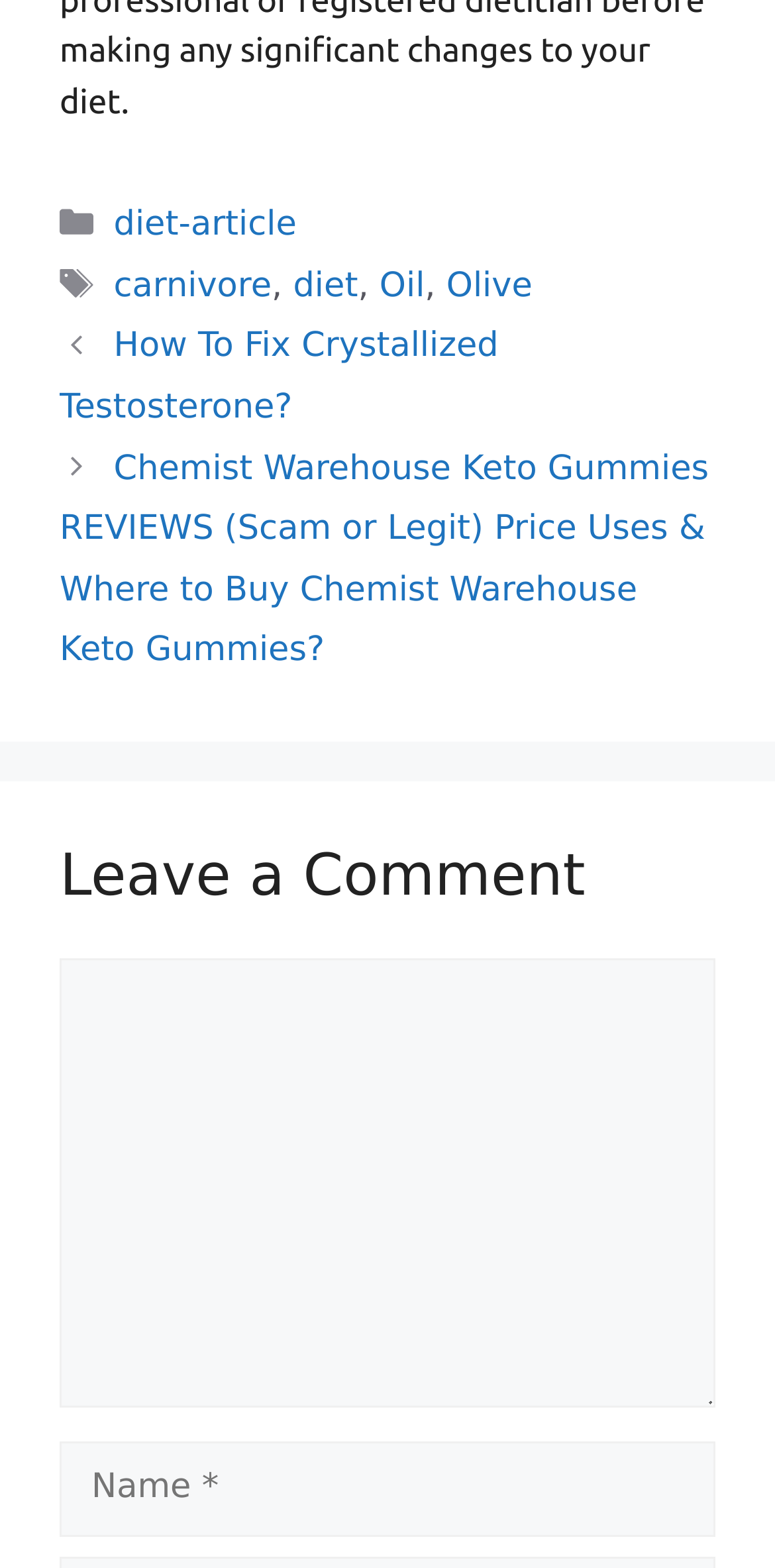Show the bounding box coordinates for the HTML element described as: "parent_node: Comment name="author" placeholder="Name *"".

[0.077, 0.92, 0.923, 0.98]